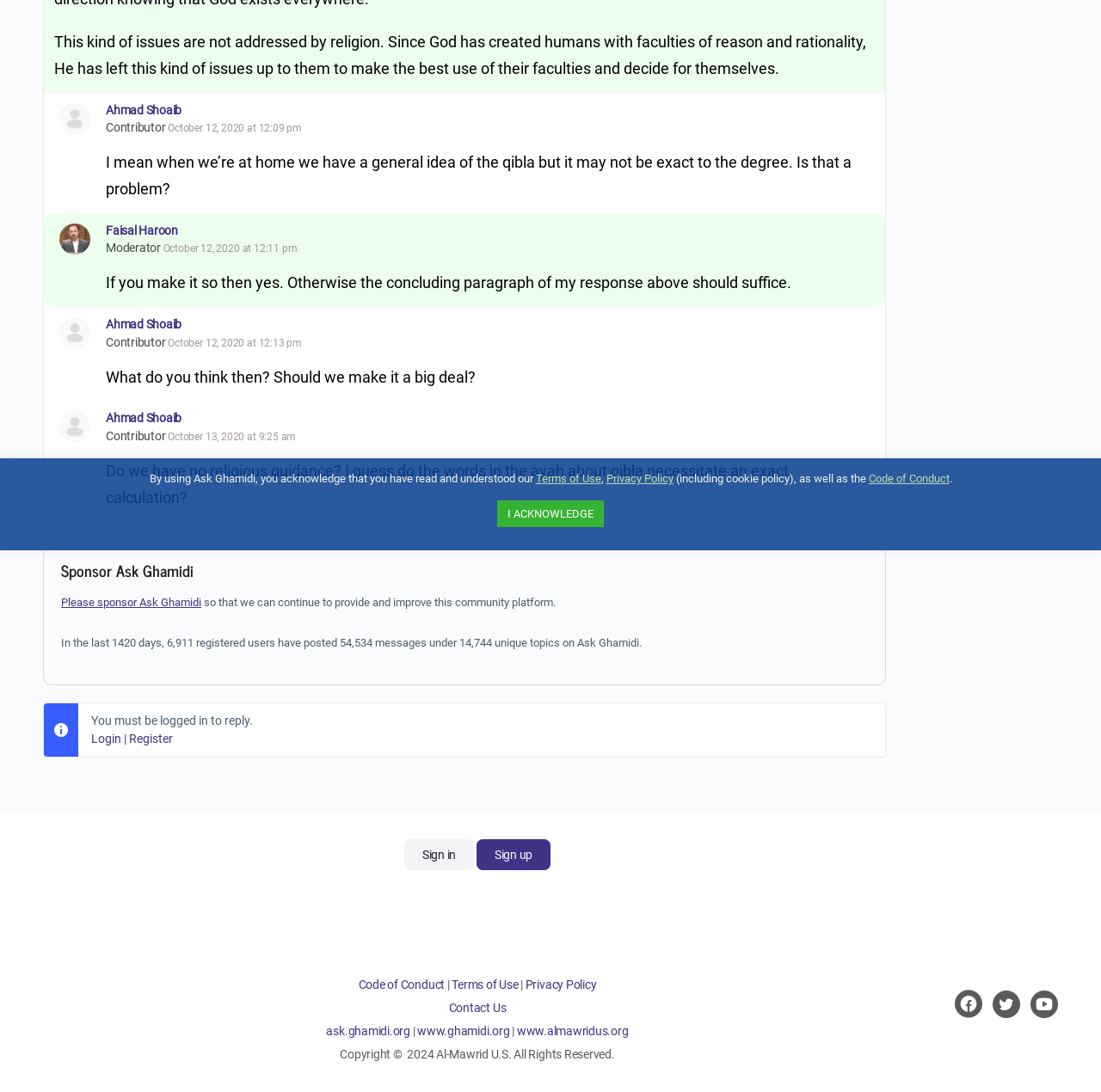Provide the bounding box coordinates in the format (top-left x, top-left y, bottom-right x, bottom-right y). All values are floating point numbers between 0 and 1. Determine the bounding box coordinate of the UI element described as: parent_node: Sign in Sign up

[0.435, 0.867, 0.552, 0.879]